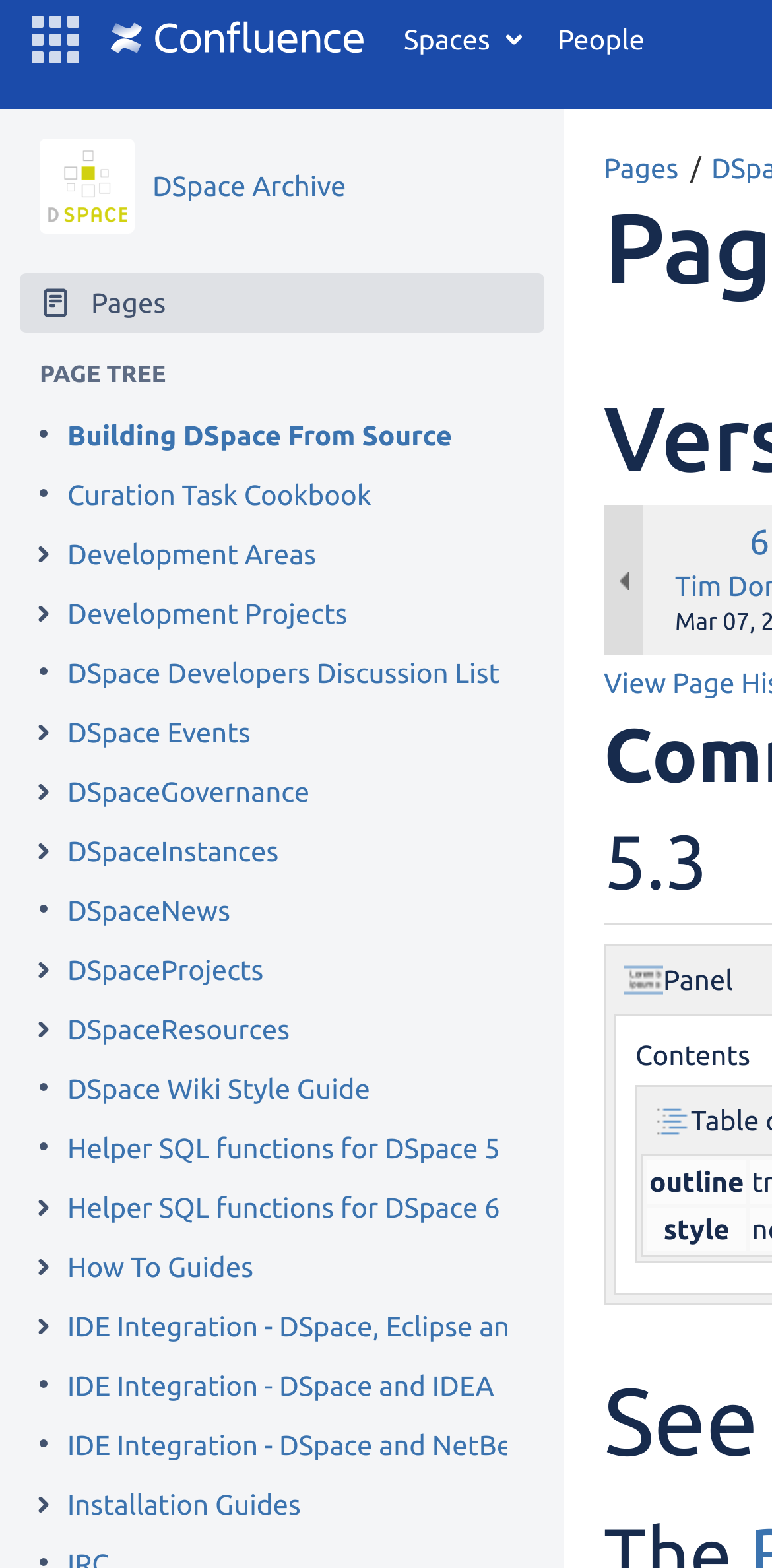Reply to the question with a brief word or phrase: What is the text next to the 'Saved on' label?

Not available